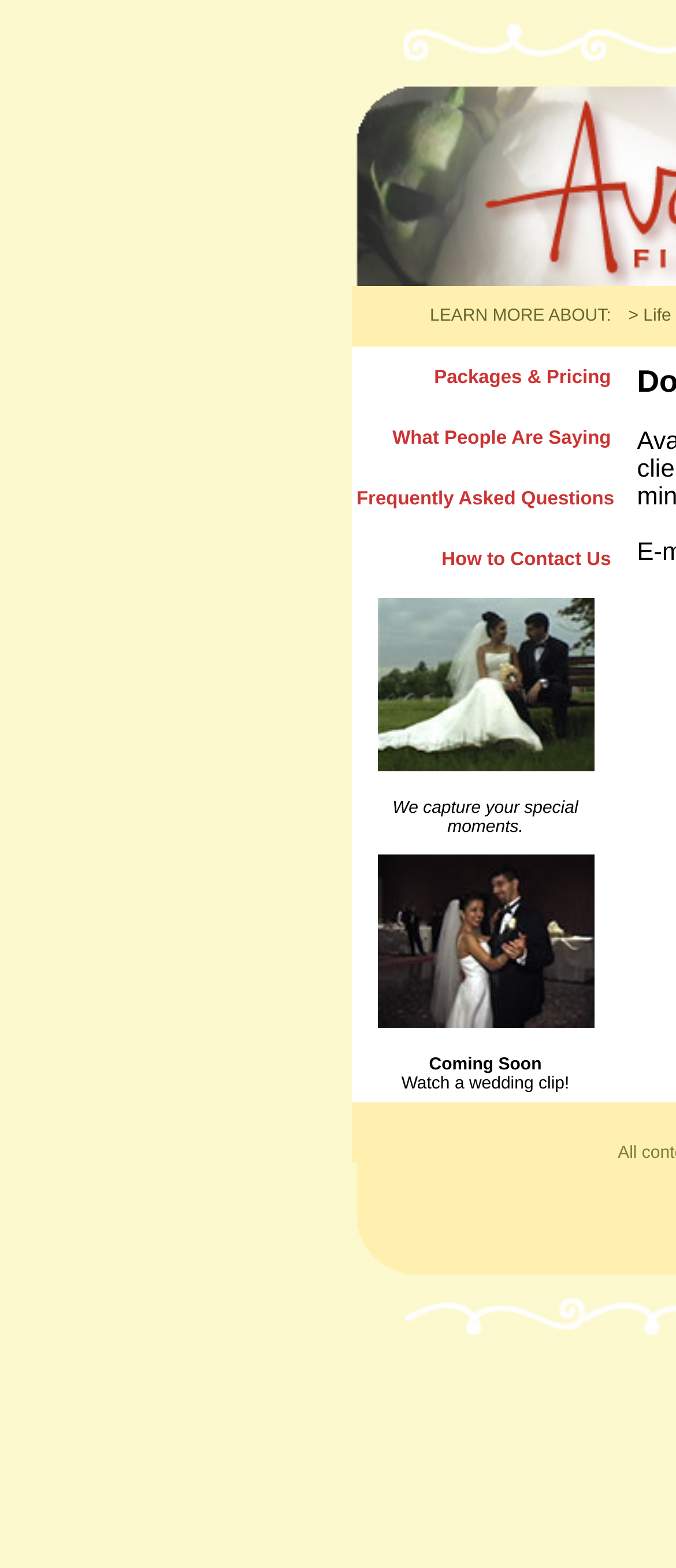How many links are there in the menu?
Give a one-word or short-phrase answer derived from the screenshot.

4